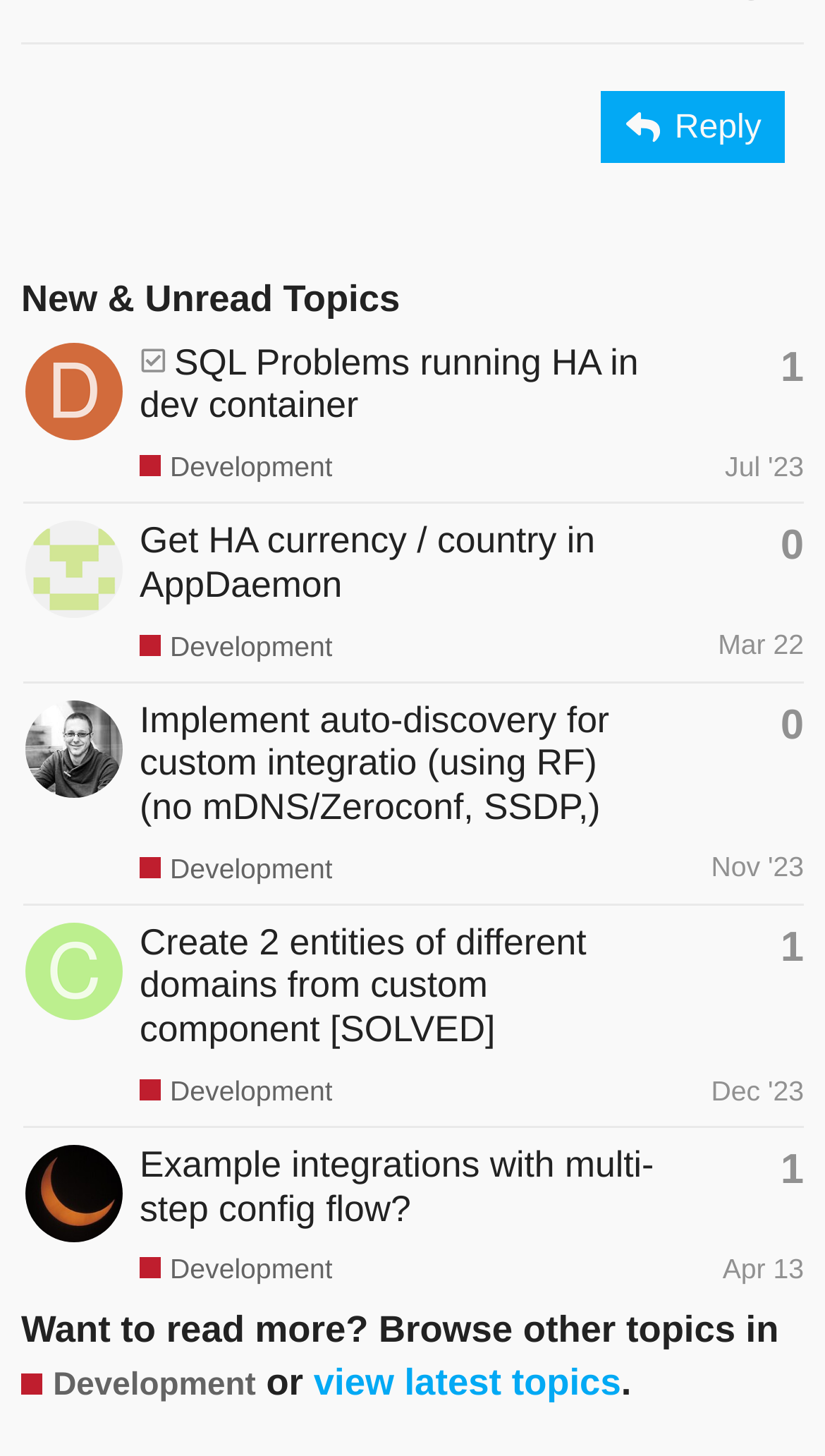Please pinpoint the bounding box coordinates for the region I should click to adhere to this instruction: "Reply to a topic".

[0.729, 0.063, 0.952, 0.112]